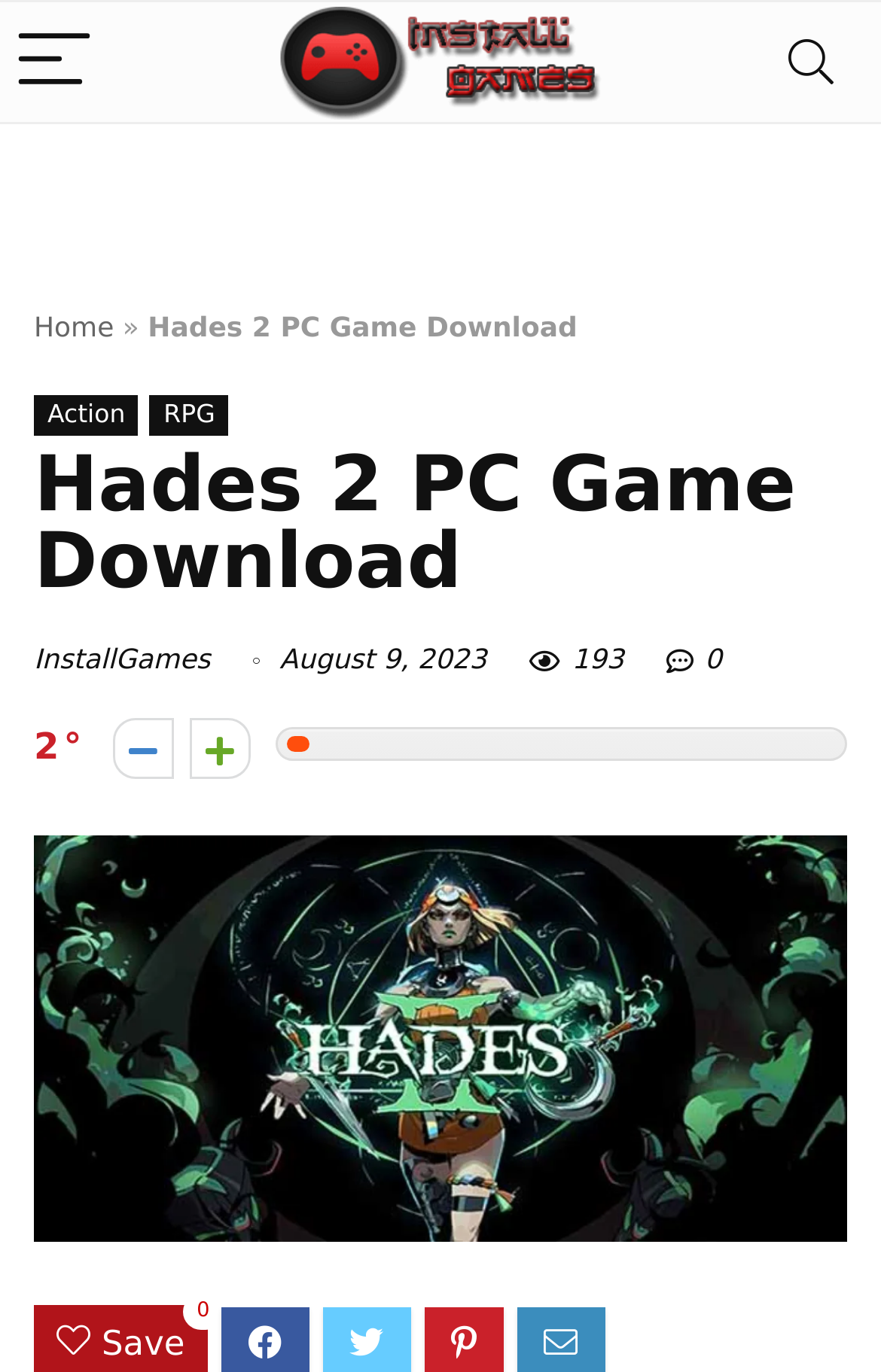Using the details in the image, give a detailed response to the question below:
What is the last button in the webpage?

The last button in the webpage is the StaticText element 'Save' with bounding box coordinates [0.115, 0.964, 0.21, 0.993].